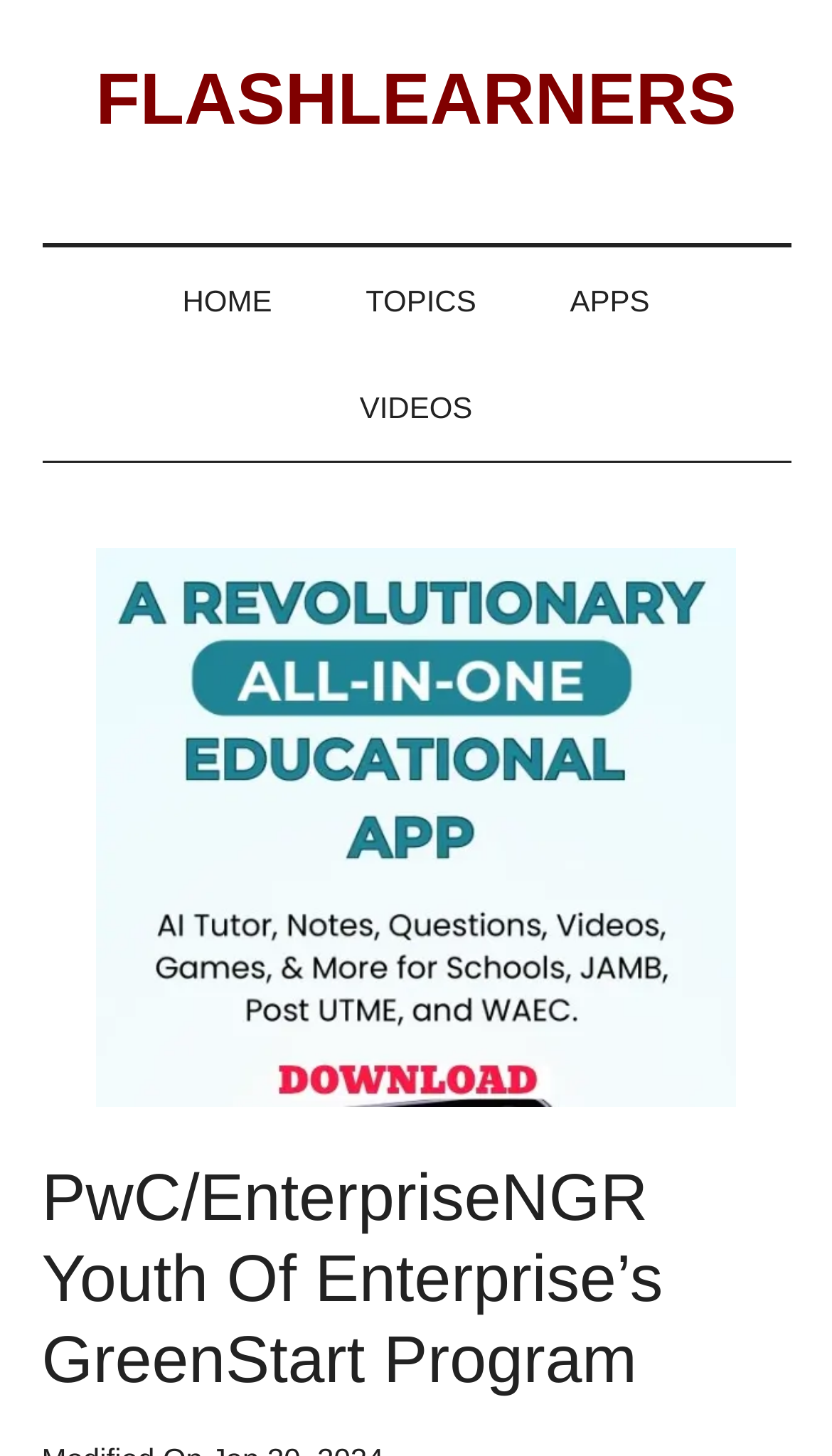Generate a thorough description of the webpage.

The webpage is about the PwC/EnterpriseNGR Youth of Enterprise's GreenStart Program, which appears to be a career development program for young Nigerians. 

At the top of the page, there is a prominent link to "FLASHLEARNERS" that spans most of the width of the page. Below this, there is a secondary navigation menu with four links: "HOME", "TOPICS", "APPS", and "VIDEOS". These links are arranged horizontally and take up about half of the page's width.

Further down the page, there is a large link that takes up most of the page's width, but its text is not specified. This link contains a heading that repeats the program's name, "PwC/EnterpriseNGR Youth Of Enterprise’s GreenStart Program", which is positioned near the bottom of the page.